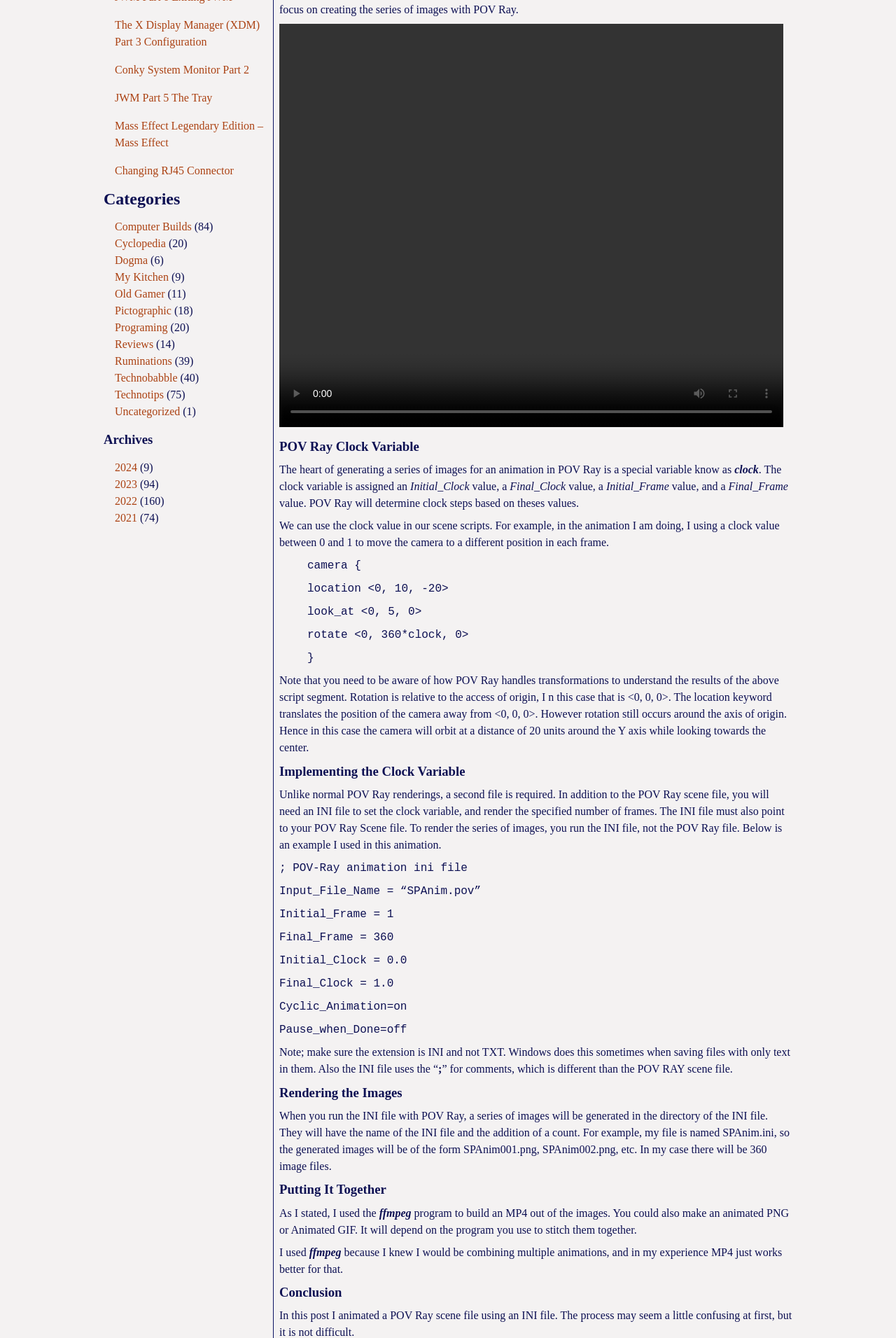Provide the bounding box coordinates for the UI element described in this sentence: "Technobabble". The coordinates should be four float values between 0 and 1, i.e., [left, top, right, bottom].

[0.128, 0.278, 0.198, 0.287]